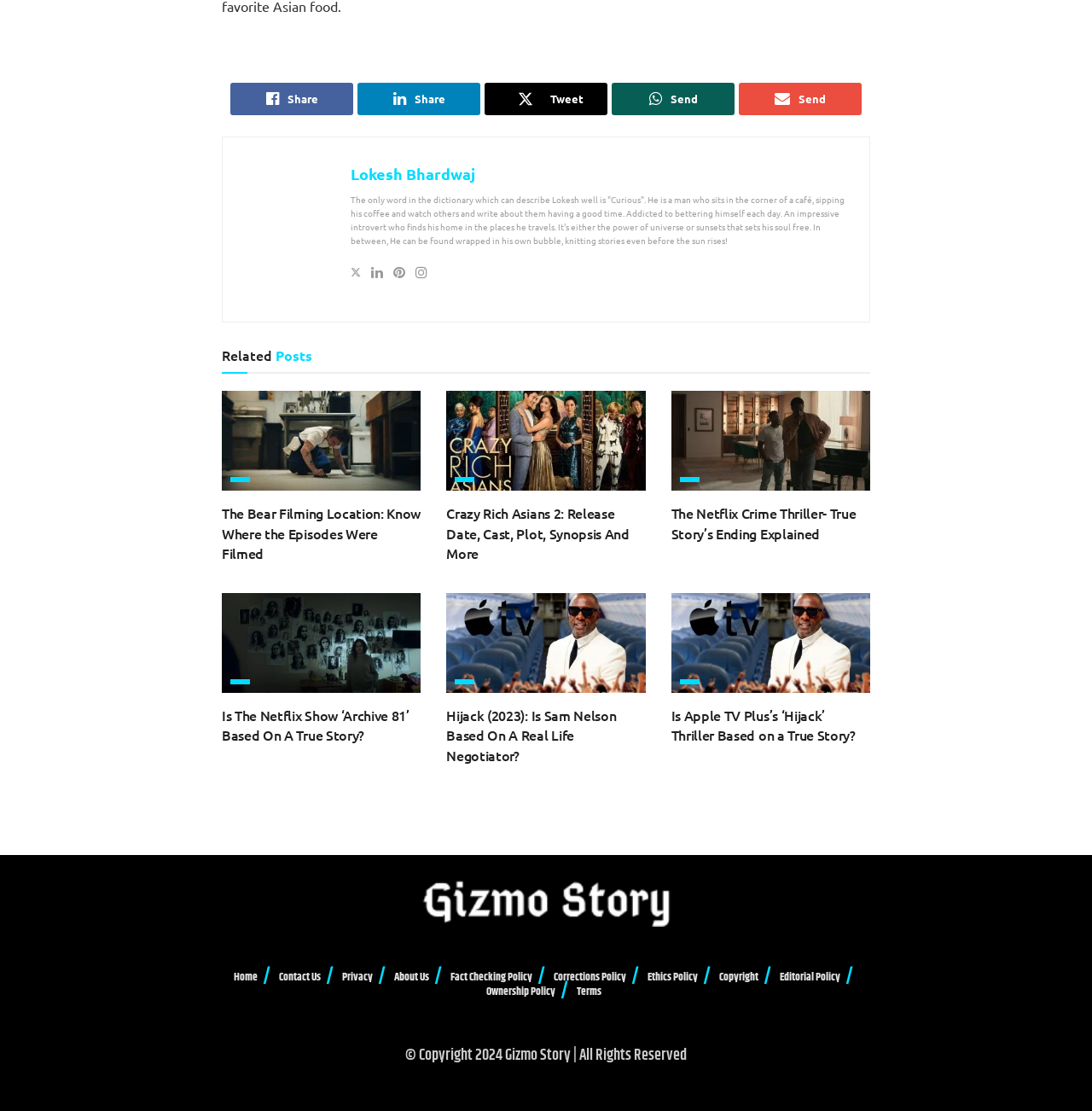What is the title of the section below the bio?
Answer the question based on the image using a single word or a brief phrase.

Related Posts